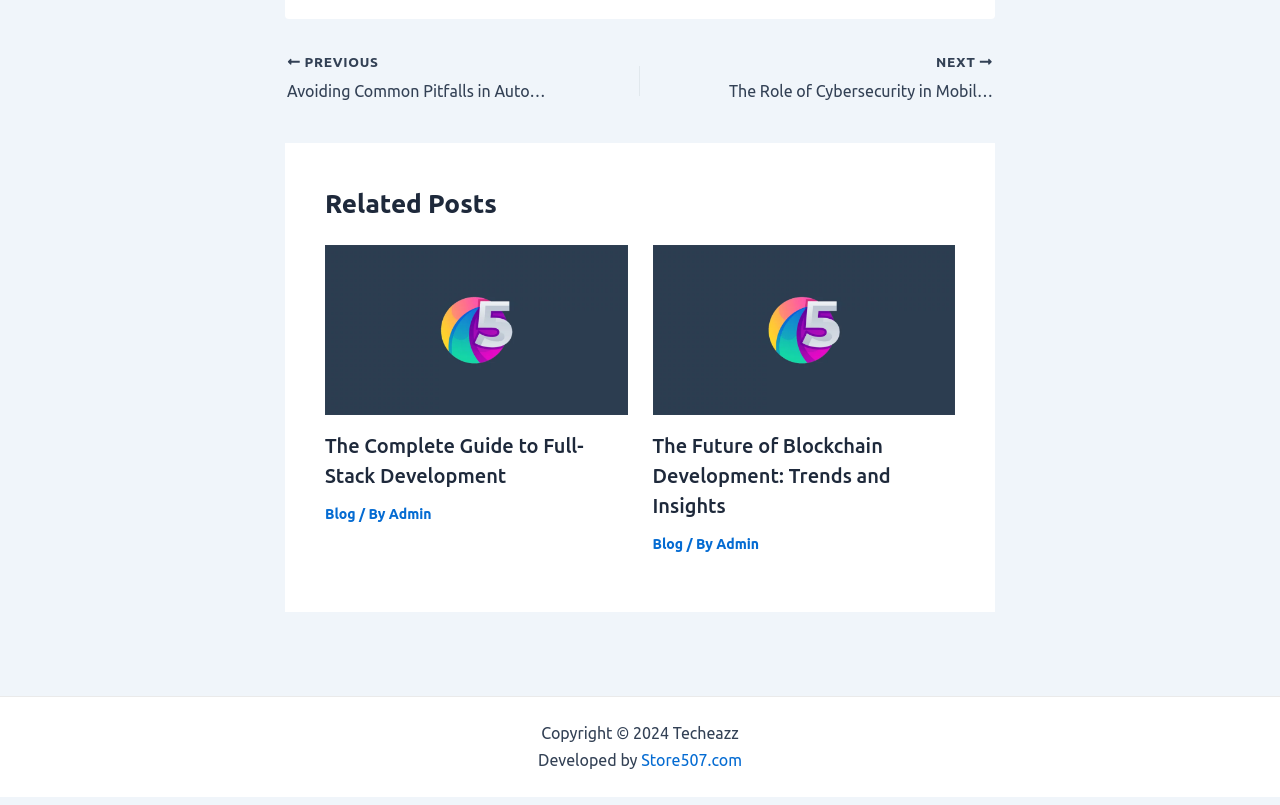Provide a brief response using a word or short phrase to this question:
What is the purpose of the navigation section?

Post navigation